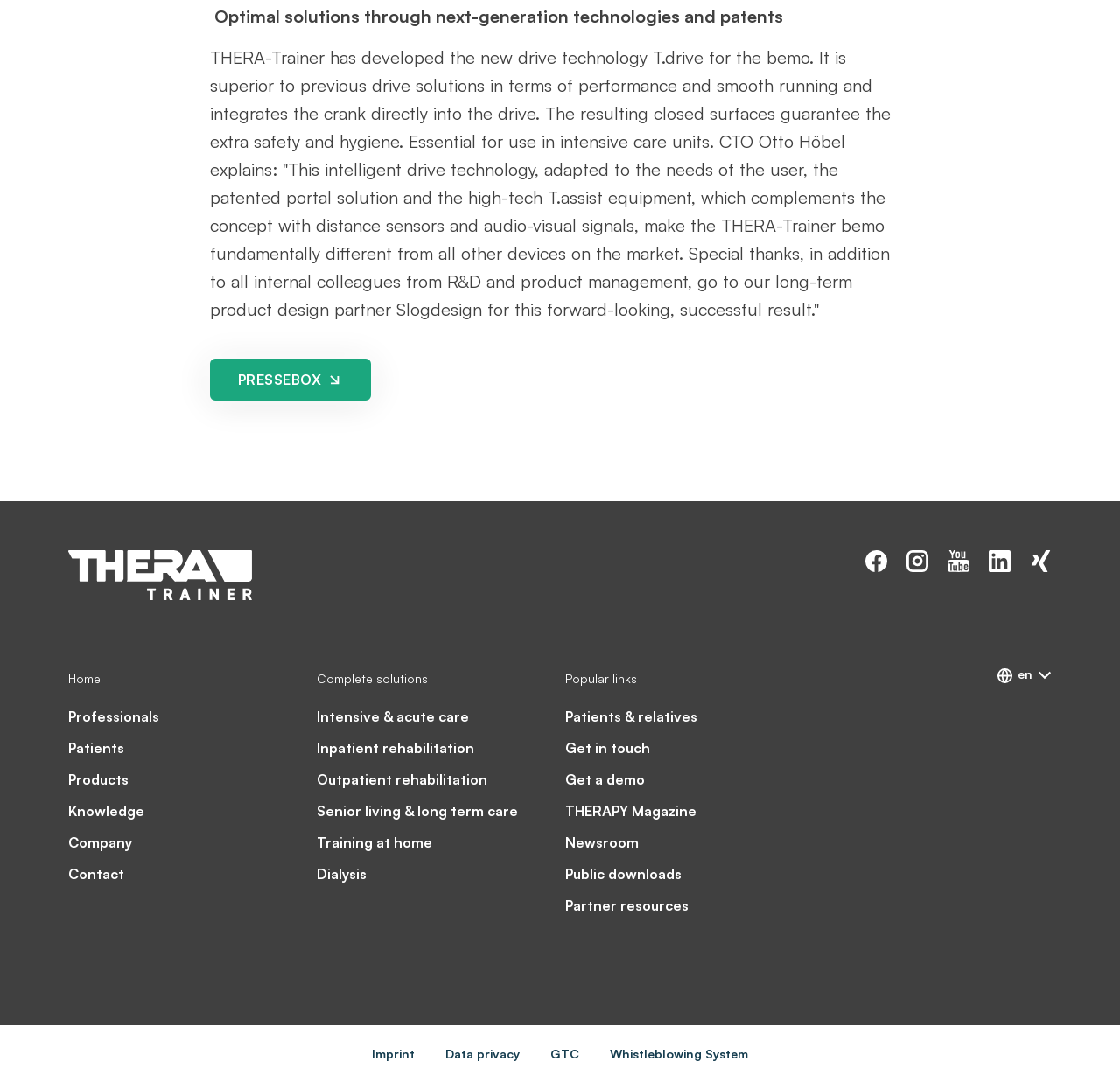Provide a one-word or one-phrase answer to the question:
What is the name of the company?

THERA-Trainer